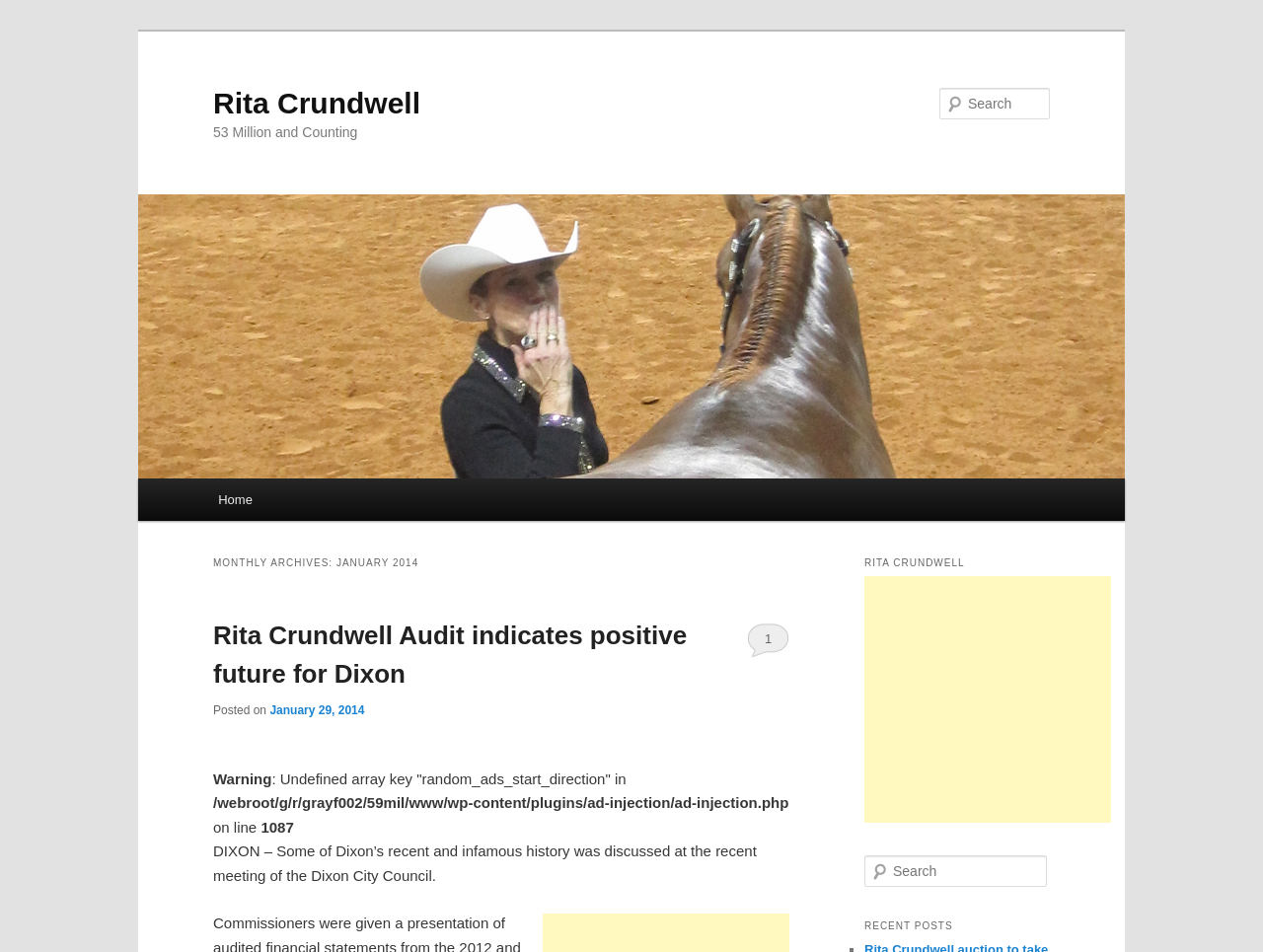Generate a comprehensive caption for the webpage you are viewing.

The webpage is about Rita Crundwell, with a focus on January 2014. At the top, there are two links to skip to primary and secondary content. Below these links, there is a heading with the name "Rita Crundwell" and a link with the same name. Next to this heading, there is another heading titled "53 Million and Counting". 

On the left side of the page, there is a large image of Rita Crundwell, accompanied by a link with her name. Below the image, there is a search bar with a label "Search" and a textbox to input search queries. 

The main menu is located on the left side, with a heading "Main menu" and a link to "Home". Below the main menu, there is a section with a heading "MONTHLY ARCHIVES: JANUARY 2014". This section contains an article titled "Rita Crundwell Audit indicates positive future for Dixon", which includes a link to the article, a posting date, and a pagination link to page 1. 

There are also some error messages and warnings in this section, including a warning about an undefined array key and an error message related to a PHP file. 

On the right side of the page, there is a section with a heading "RITA CRUNDWELL" and an advertisement iframe. Below this section, there is another search bar and a heading "RECENT POSTS".